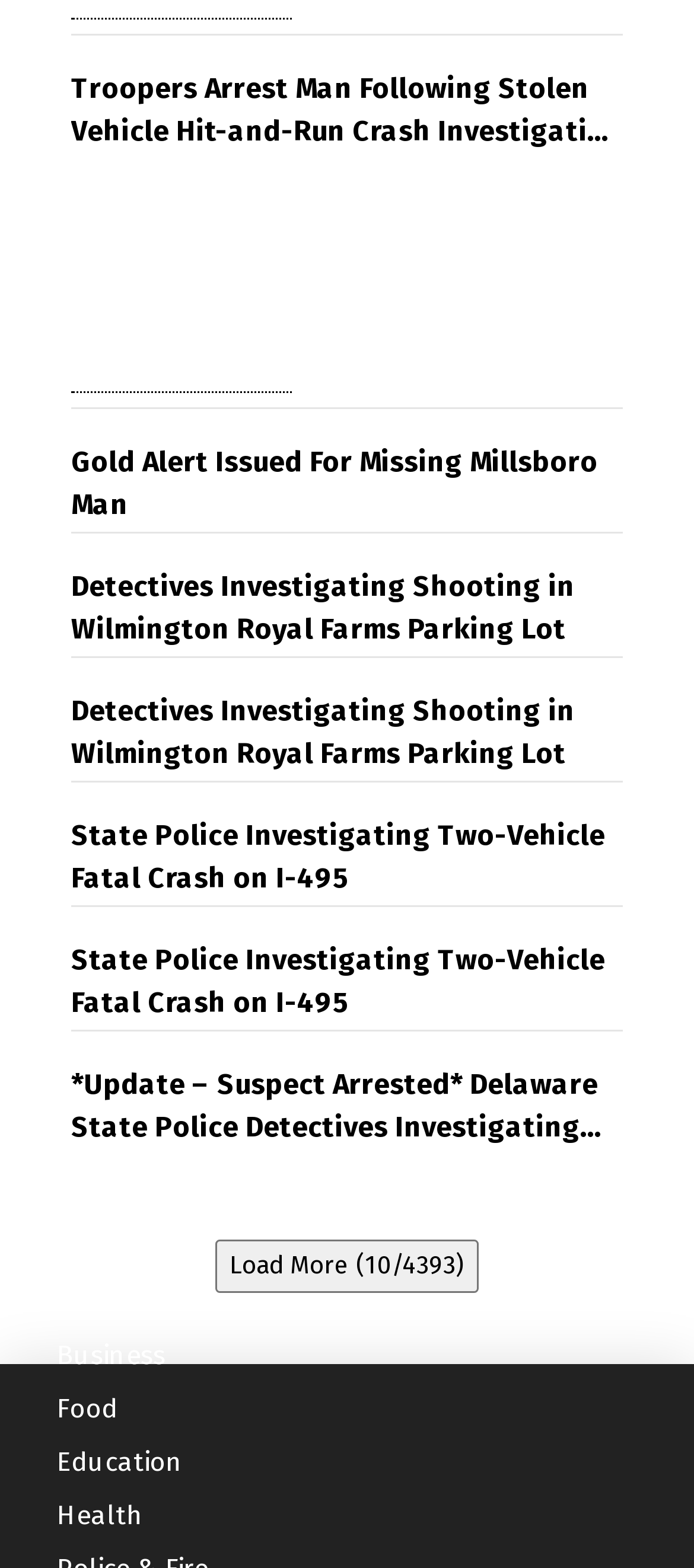What is the total number of news articles?
Look at the image and respond with a one-word or short phrase answer.

4393